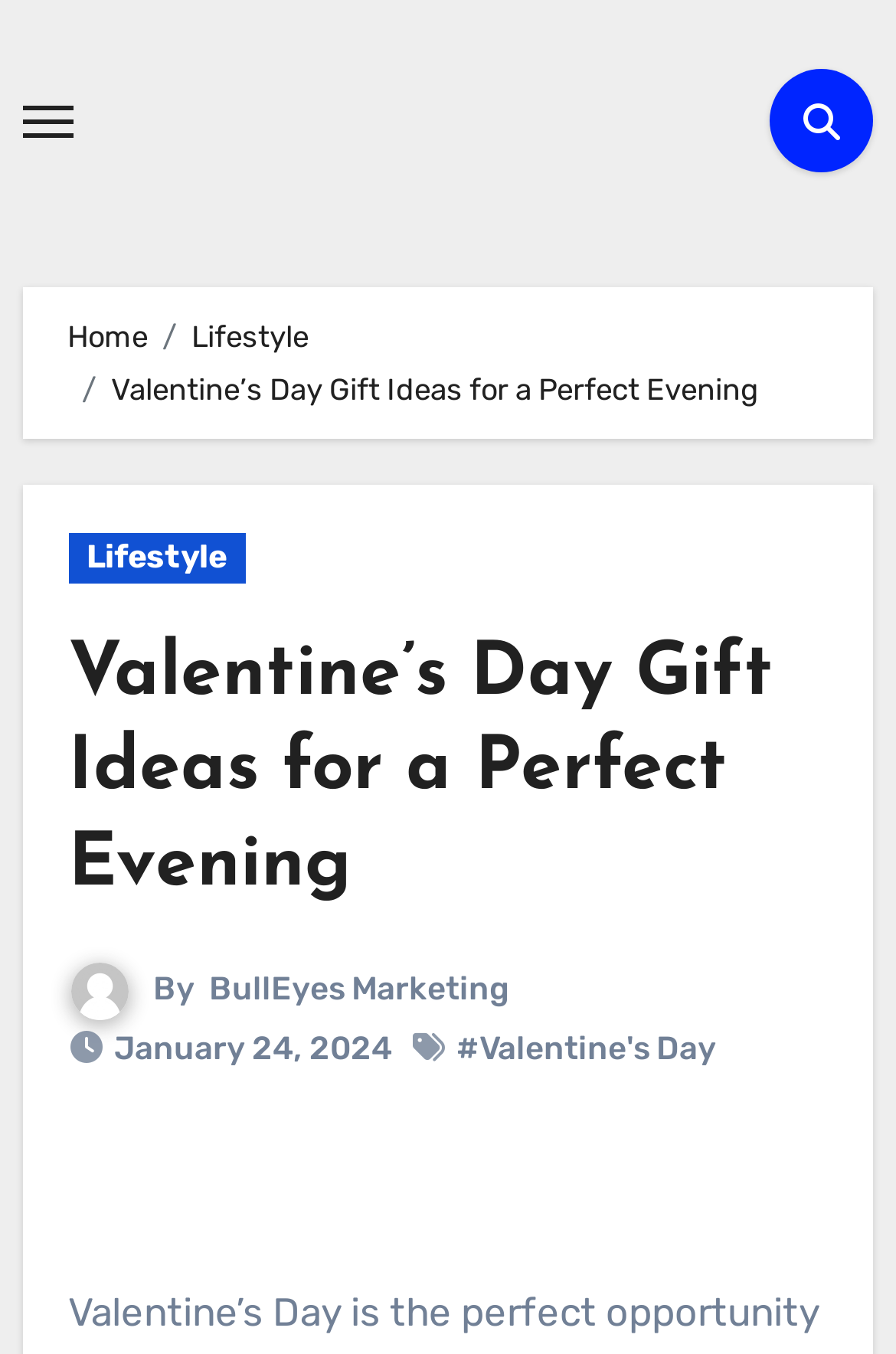What is the topic of the current article?
From the image, provide a succinct answer in one word or a short phrase.

Valentine's Day Gift Ideas